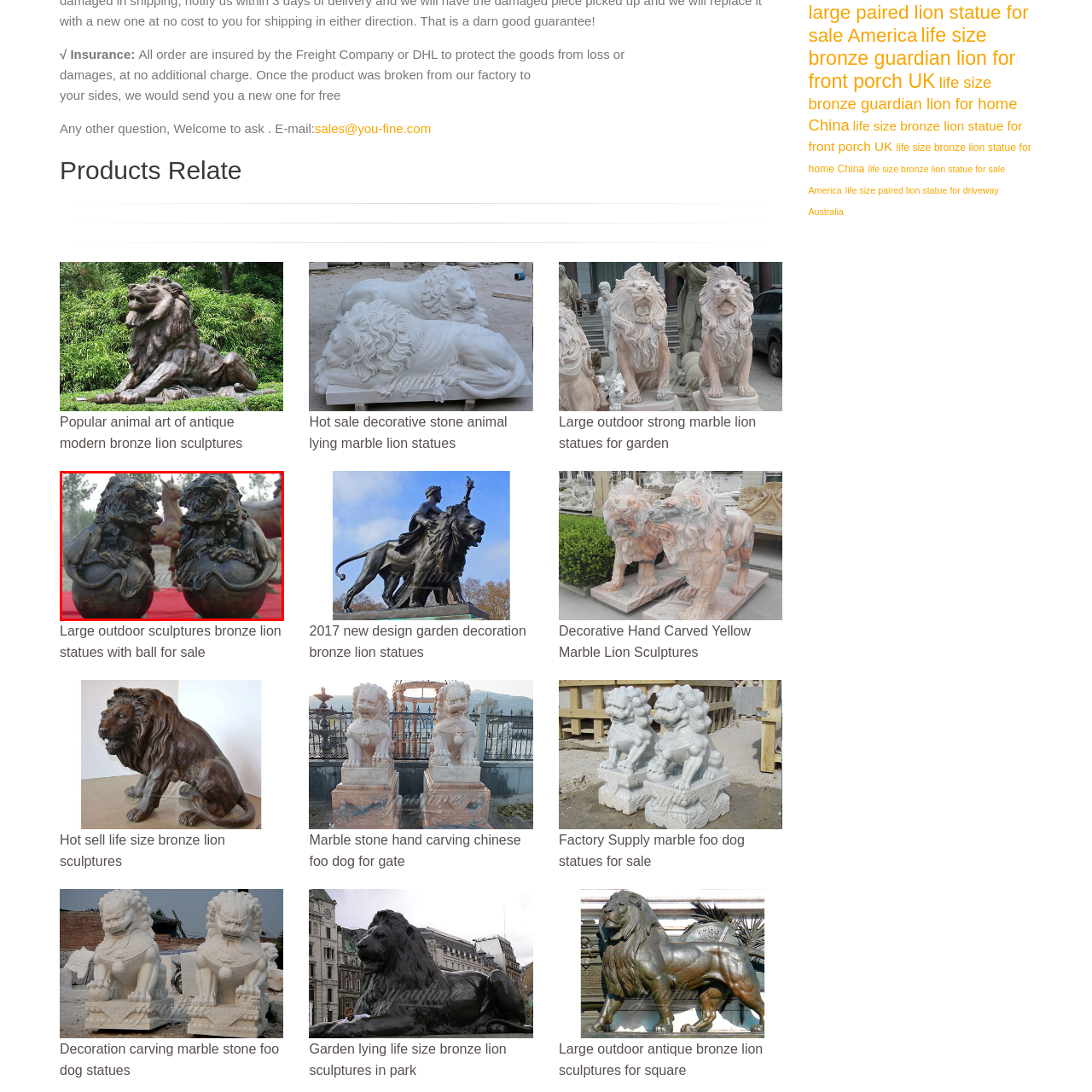Check the picture within the red bounding box and provide a brief answer using one word or phrase: What color is the backdrop behind the lion sculptures?

soft red